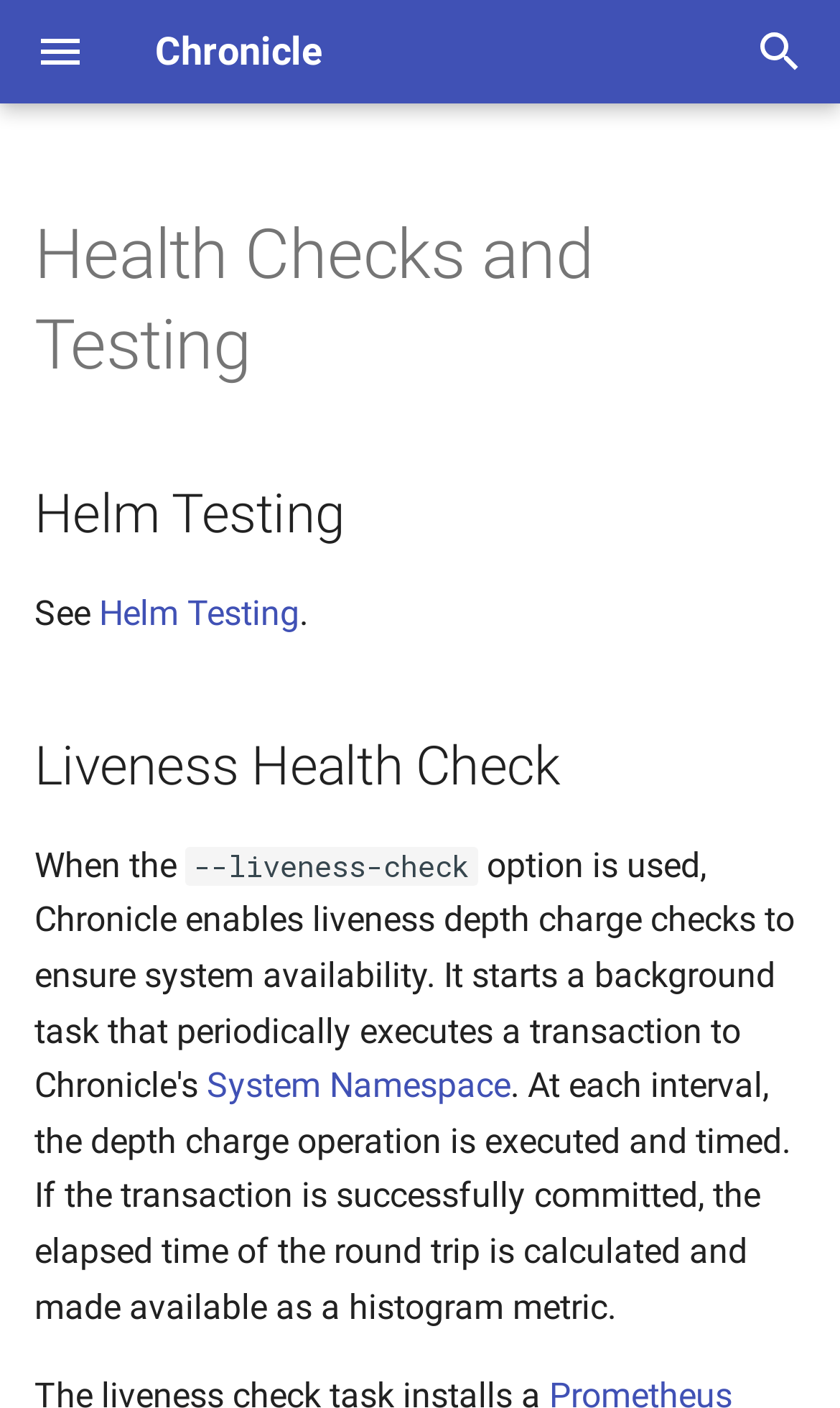Find the bounding box coordinates for the element that must be clicked to complete the instruction: "Read about Helm Testing". The coordinates should be four float numbers between 0 and 1, indicated as [left, top, right, bottom].

[0.0, 0.246, 0.621, 0.32]